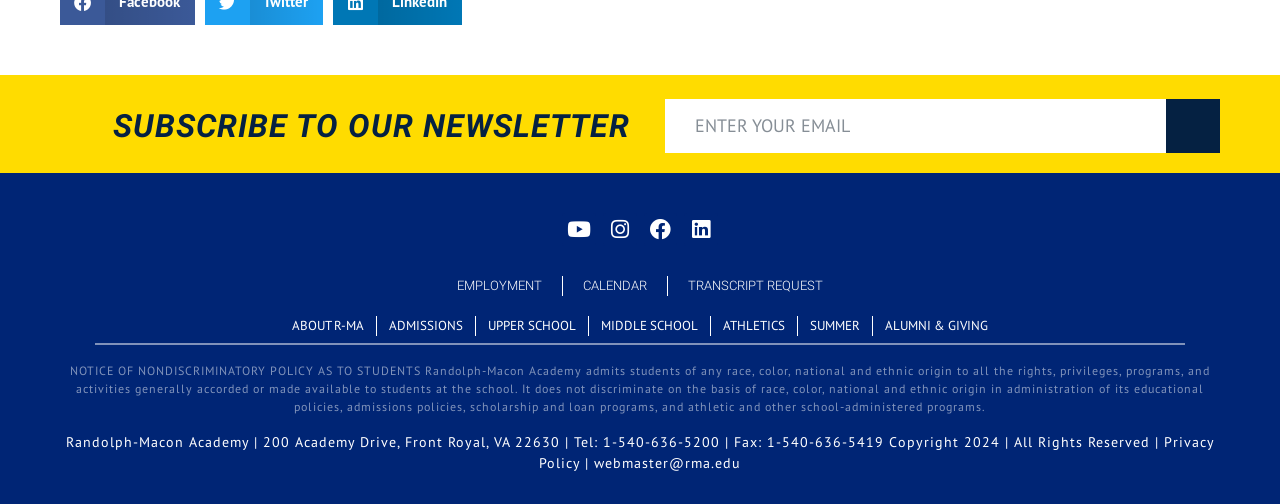Can you give a detailed response to the following question using the information from the image? What is the name of the school mentioned on the webpage?

The name of the school mentioned on the webpage is Randolph-Macon Academy, as indicated by the StaticText element with the text 'Randolph-Macon Academy | 200 Academy Drive, Front Royal, VA 22630 | Tel: 1-540-636-5200 | Fax: 1-540-636-5419 Copyright 2024 | All Rights Reserved |'.